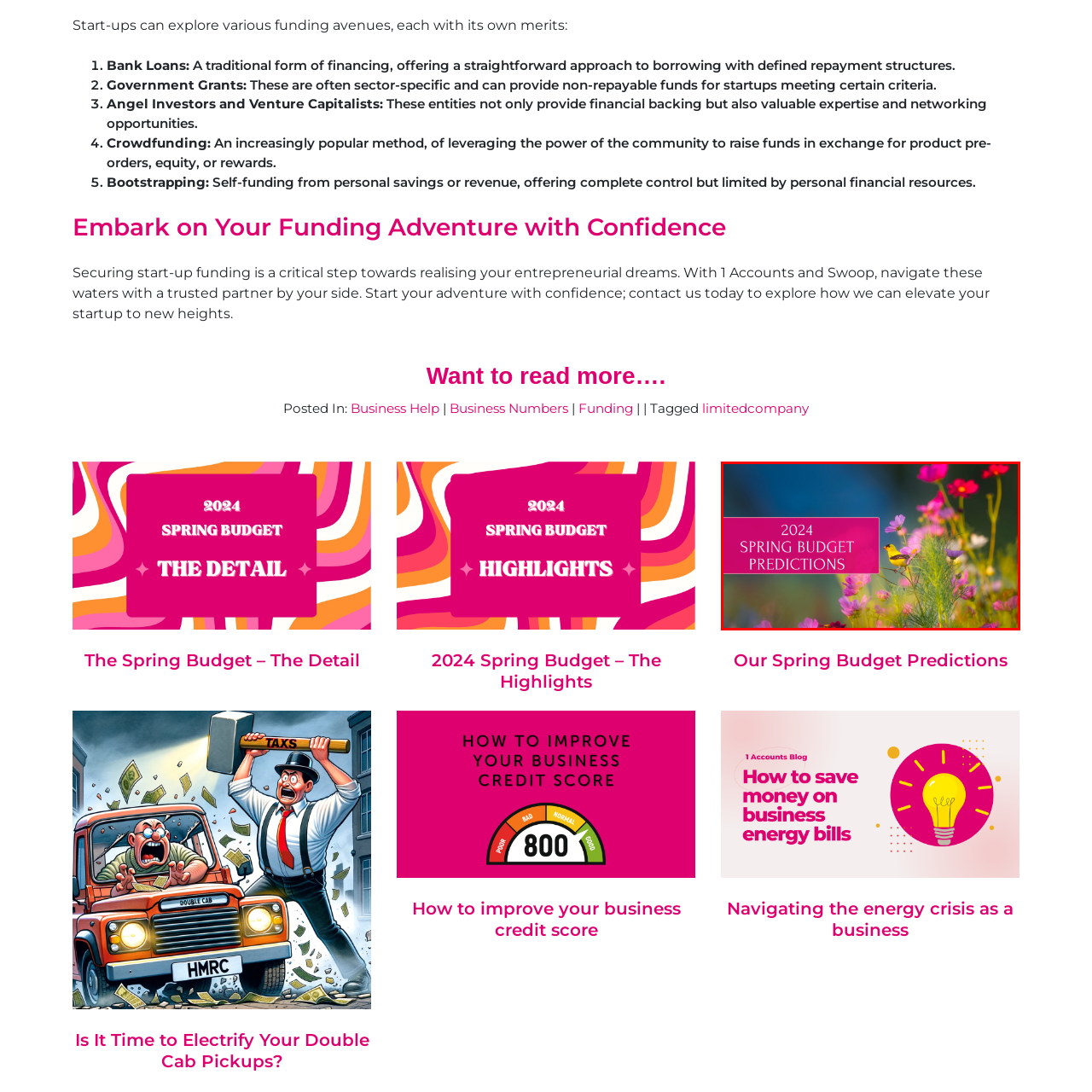Offer a detailed explanation of the elements found within the defined red outline.

The image features a vibrant and colorful scene of blooming flowers in varying shades of pink, purple, and white against a soft, blurred background that evokes a sense of warmth and renewal. A small bird, possibly a goldfinch, is perched on a plant amidst the floral display, adding a touch of life and nature's beauty to the composition. Prominently displayed over the floral backdrop is a bold and elegant text that reads "2024 SPRING BUDGET PREDICTIONS," highlighted against a rich pink banner, suggesting a focus on upcoming financial insights and expectations for the season. This captivating visual serves to engage viewers, drawing attention to the themes of growth and opportunity that align with the arrival of spring and the forthcoming budget discussions.